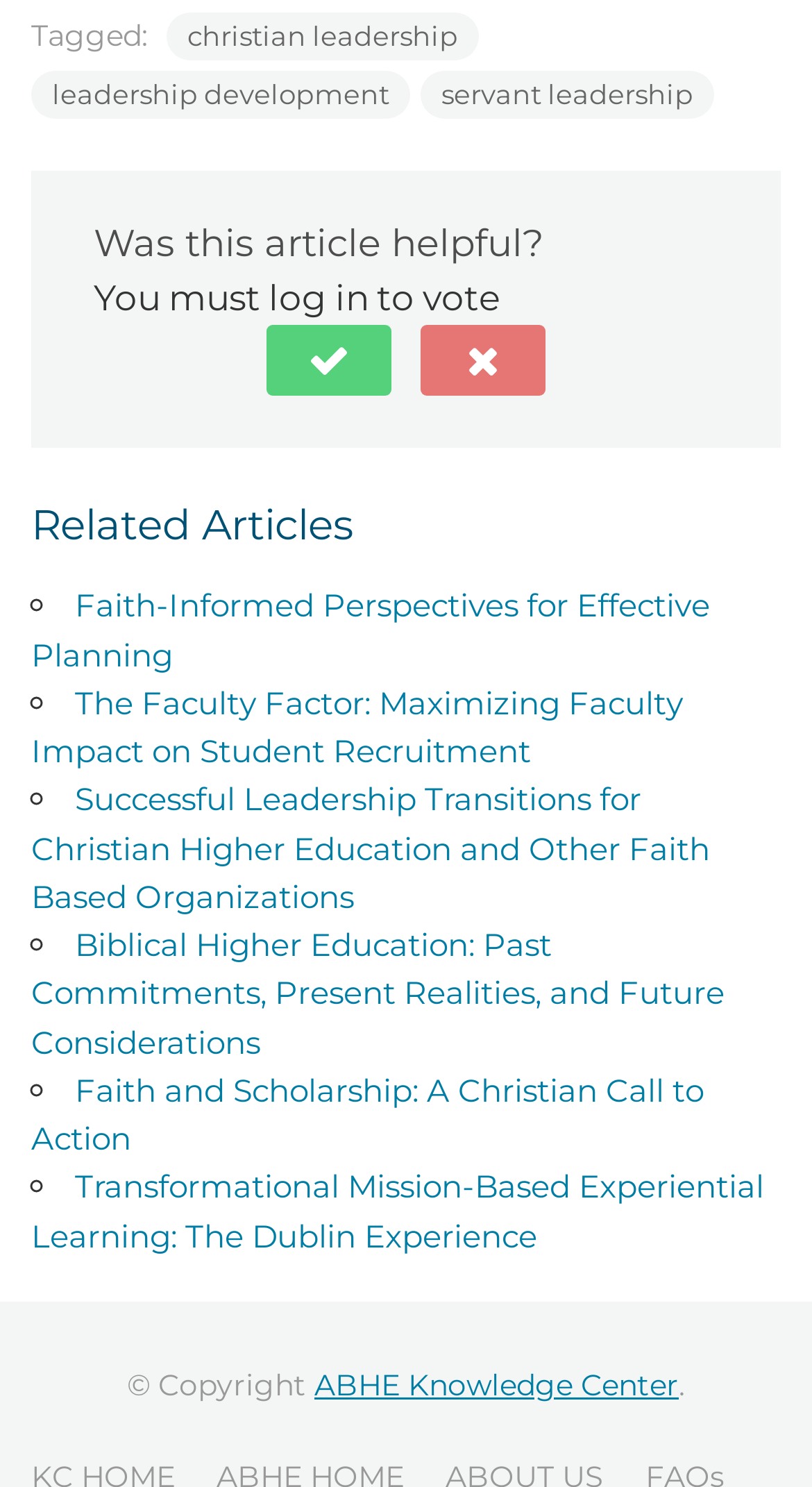How many related articles are listed?
Answer the question with just one word or phrase using the image.

6